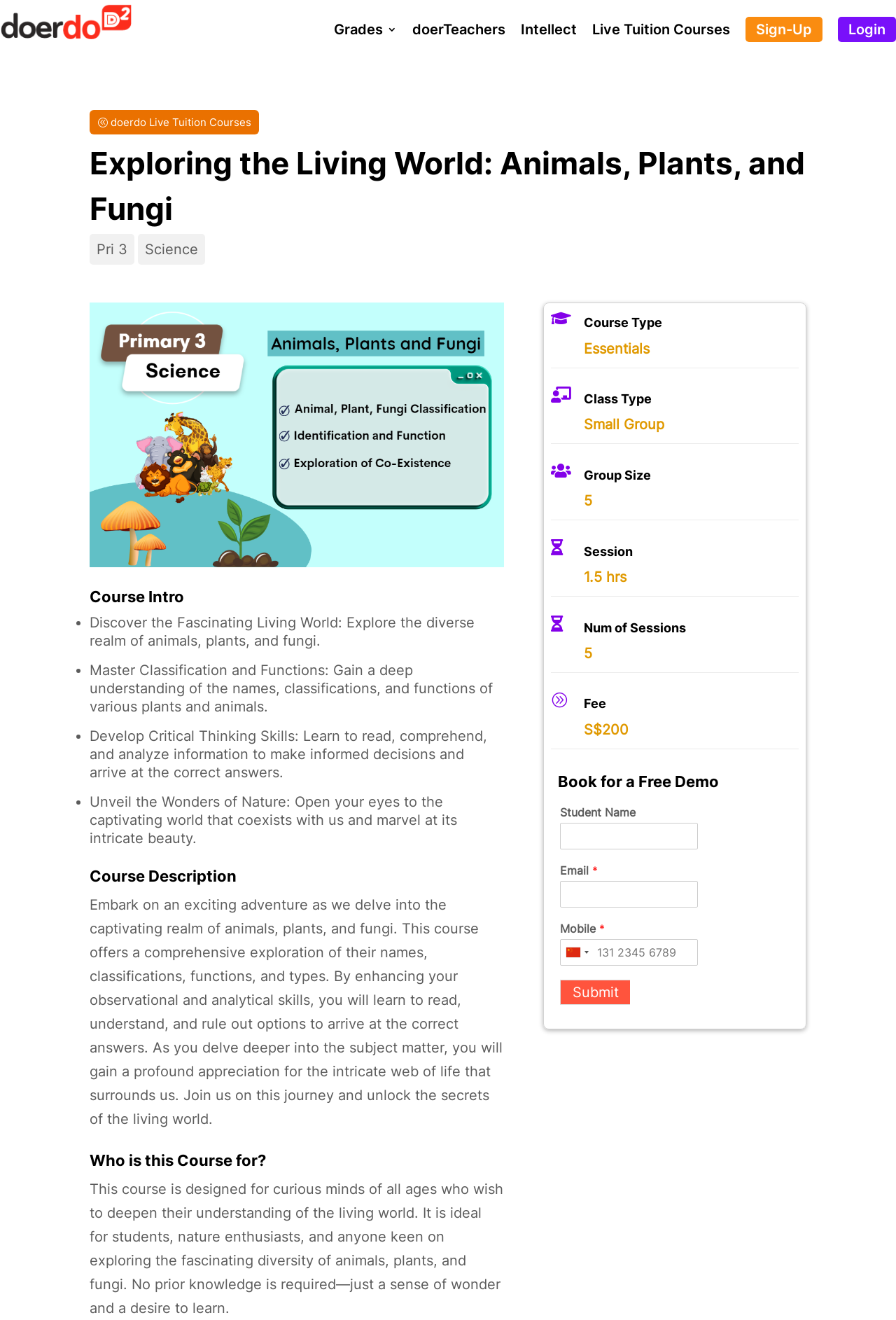Determine the bounding box coordinates for the element that should be clicked to follow this instruction: "Click on the Book for a Free Demo button". The coordinates should be given as four float numbers between 0 and 1, in the format [left, top, right, bottom].

[0.623, 0.585, 0.891, 0.605]